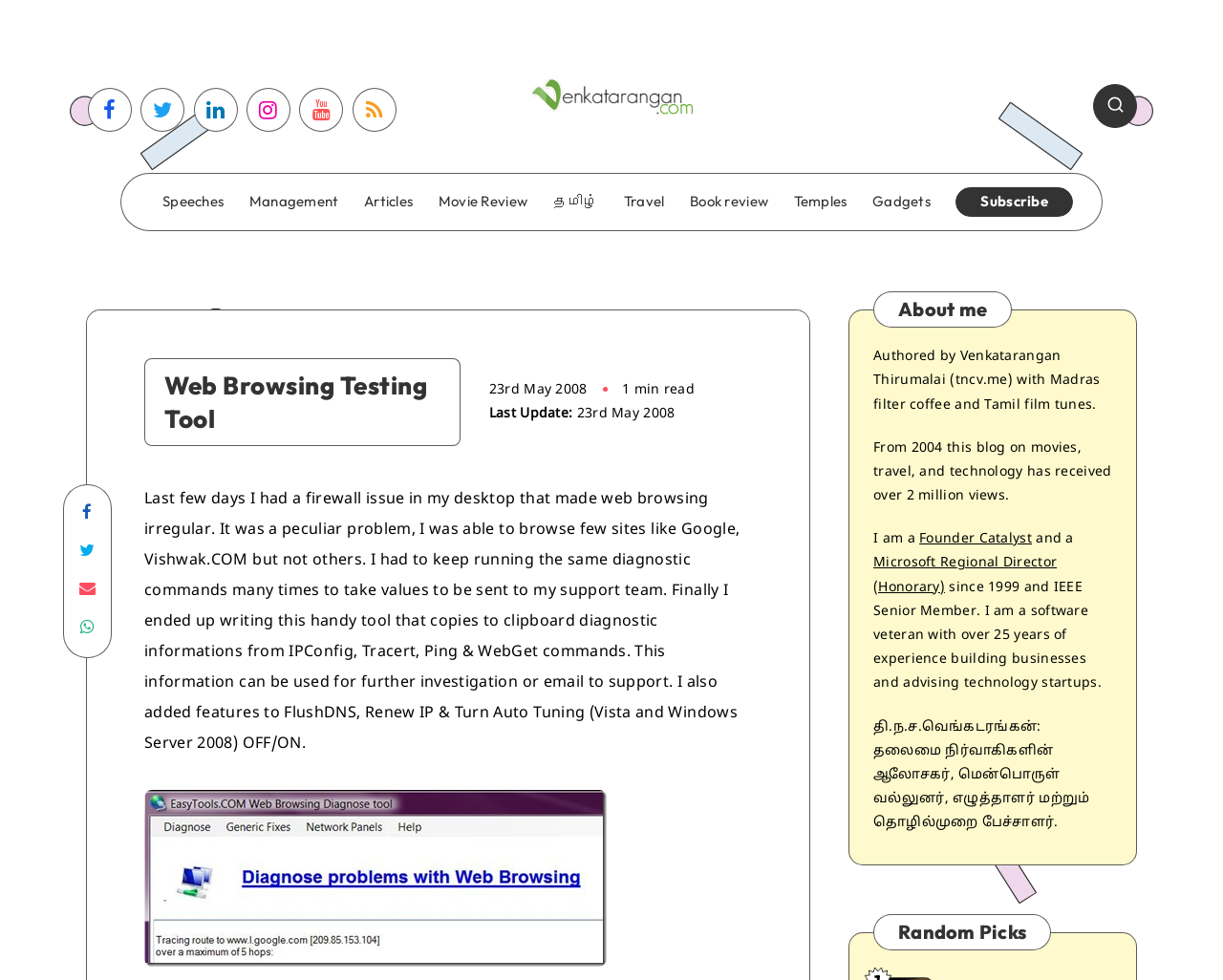What is the name of the founder mentioned in the article?
Answer the question with a thorough and detailed explanation.

I found the answer by reading the 'About me' section, where it says 'I am a Founder Catalyst'.